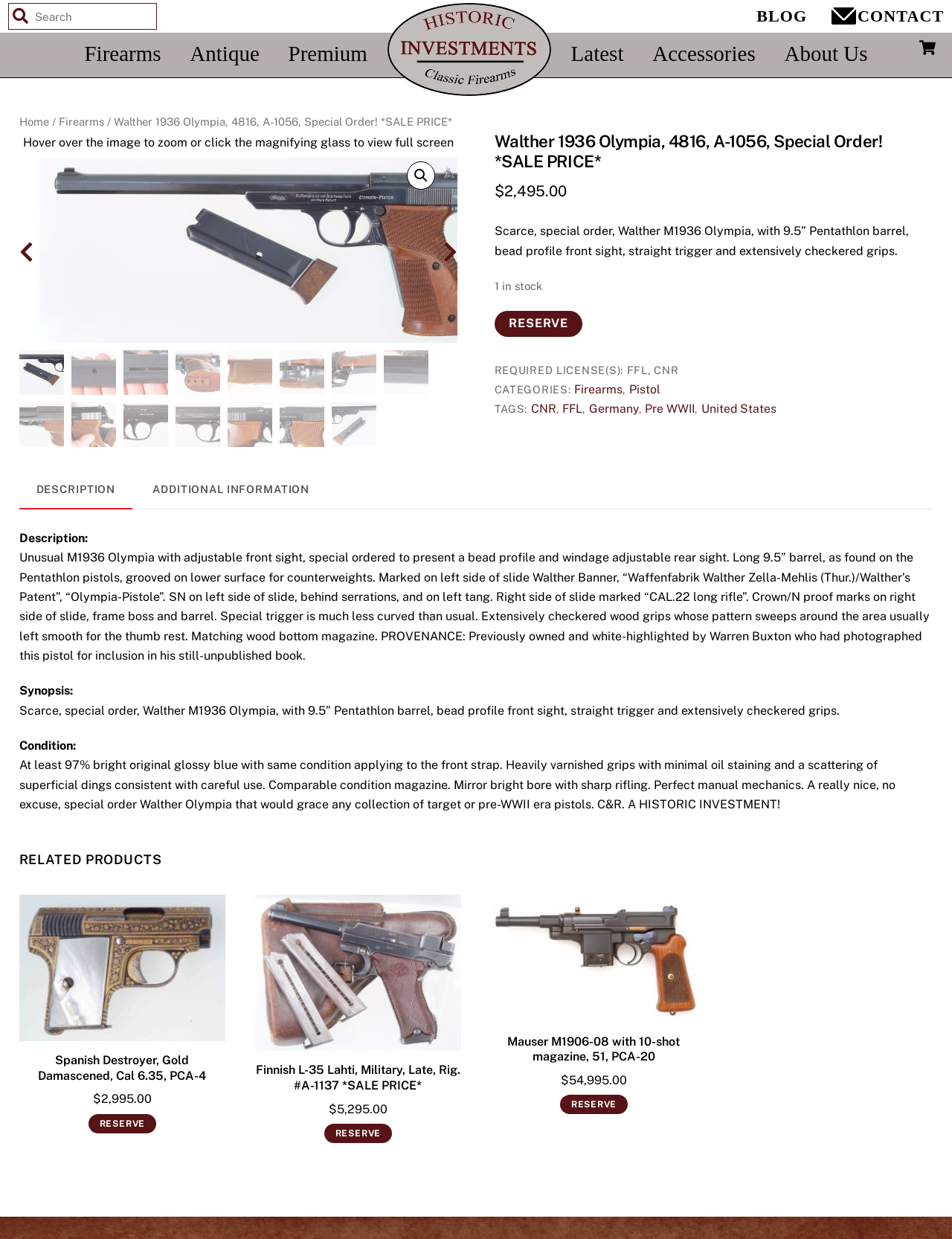Please find the bounding box coordinates of the section that needs to be clicked to achieve this instruction: "read the post on 26 NOVEMBER, 2021".

None